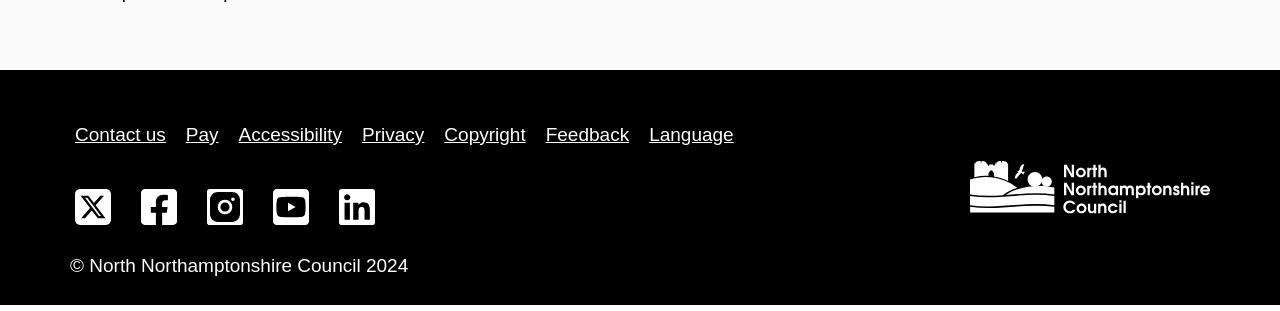Determine the bounding box for the UI element as described: "title="View our YouTube channel"". The coordinates should be represented as four float numbers between 0 and 1, formatted as [left, top, right, bottom].

[0.209, 0.59, 0.245, 0.763]